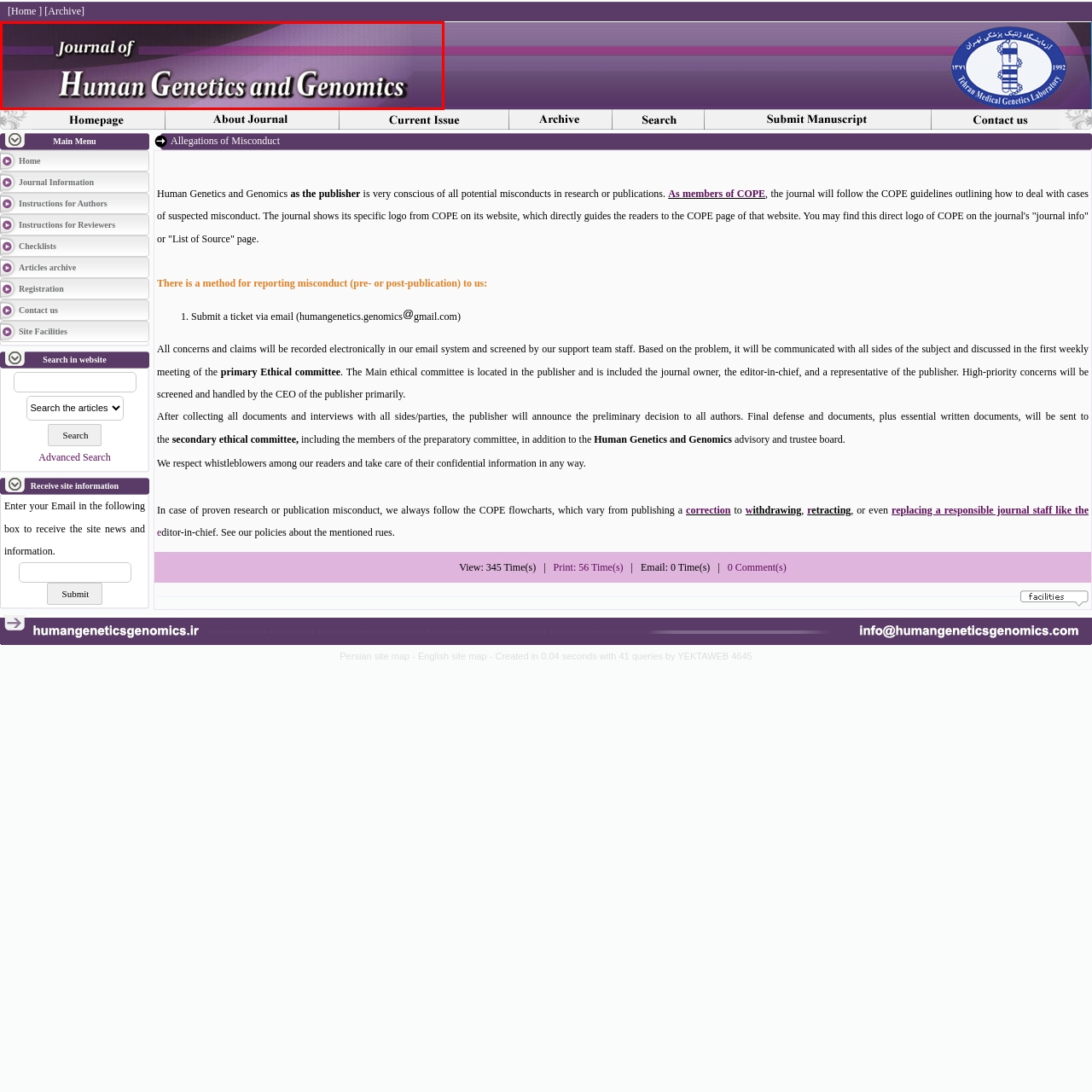Thoroughly describe the scene captured inside the red-bordered image.

The image features the title banner for the "Journal of Human Genetics and Genomics." It is designed with a visually striking purple gradient background that conveys a sense of professionalism and authority. The journal's name is prominently displayed in a bold and elegant serif font, emphasizing its focus on genetics and genomics research. This banner serves as a key visual element for the journal, representing its commitment to advancing knowledge in the field while attracting readers and contributors alike.